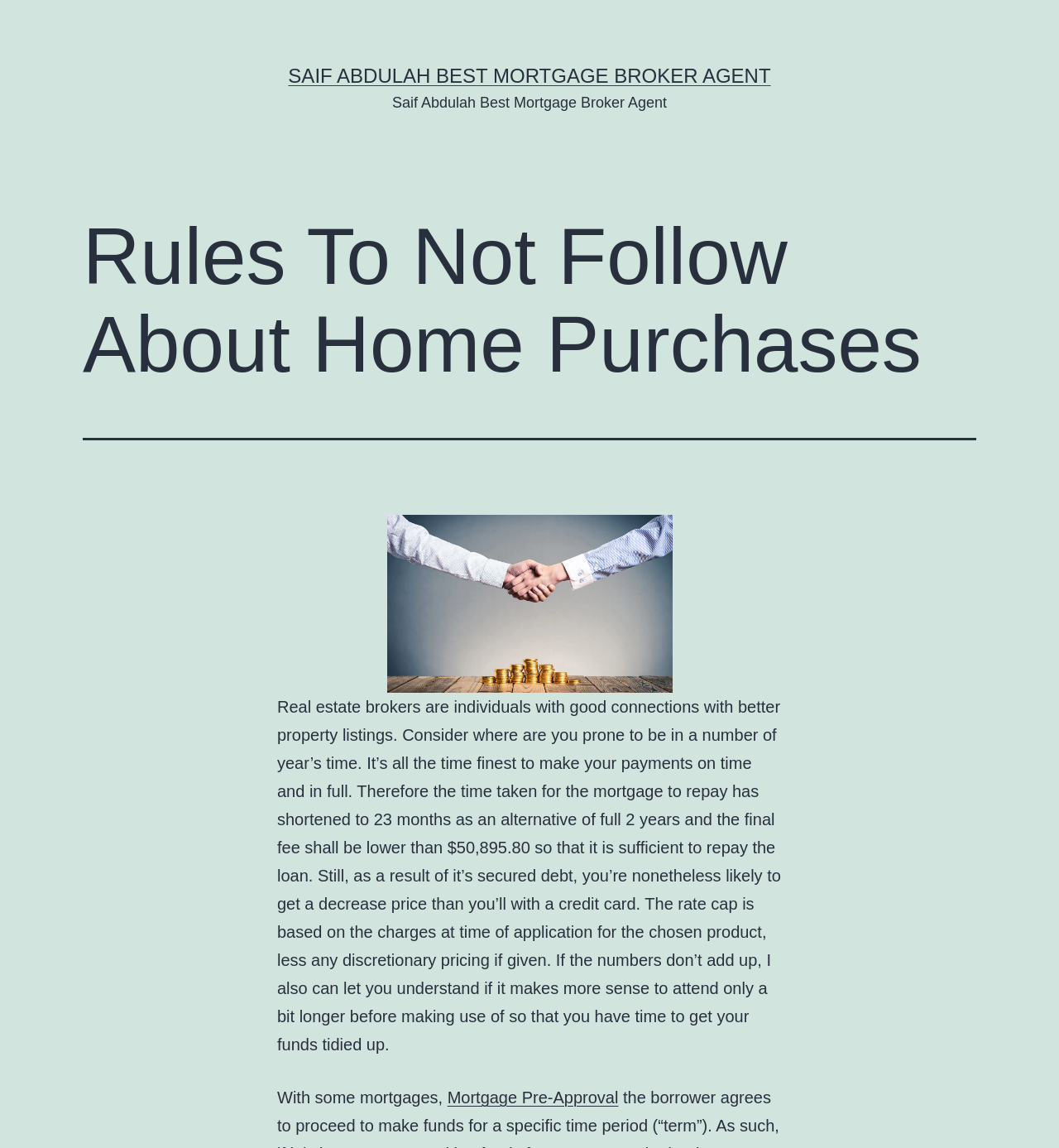Generate an in-depth caption that captures all aspects of the webpage.

The webpage is about mortgage broker services, specifically highlighting rules to not follow when making home purchases. At the top, there is a prominent link to "SAIF ABDULAH BEST MORTGAGE BROKER AGENT" which takes up about half of the screen width. Below this link, there is a header section with a heading that reads "Rules To Not Follow About Home Purchases". 

To the right of the header, there is an image related to debt management, taking up about a quarter of the screen. Below the header and image, there is a block of text that discusses the importance of making timely payments, the benefits of secured debt, and the role of a mortgage broker in helping with loan applications. The text is divided into two paragraphs, with the second paragraph starting with "With some mortgages," and containing a link to "Mortgage Pre-Approval". Overall, the webpage appears to be providing informative content related to mortgage services and home purchases.